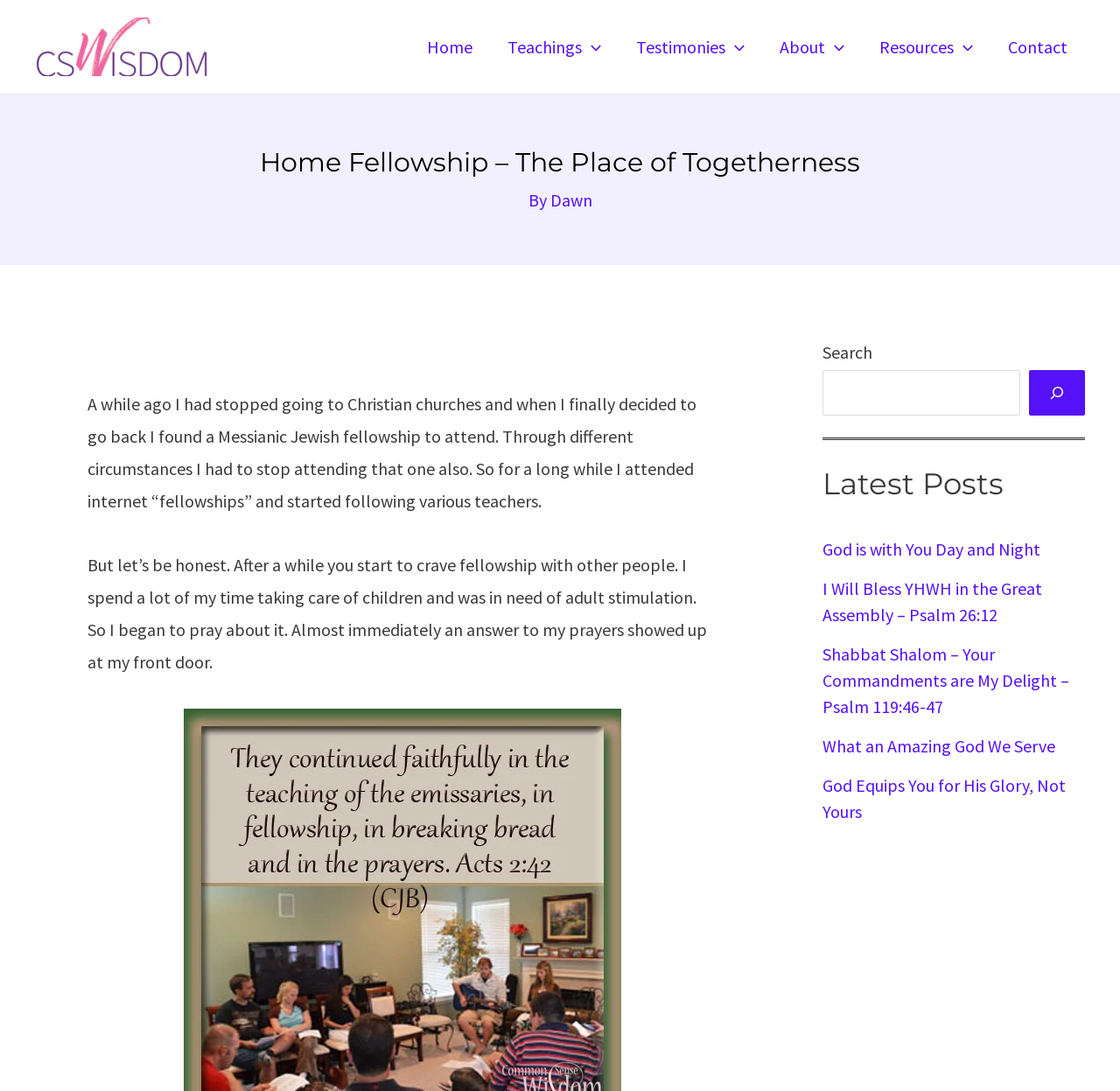Elaborate on the information and visuals displayed on the webpage.

The webpage is titled "Home Fellowship – The Place of Togetherness". At the top left corner, there is a logo of "Common Sense Wisdom" with a link to it. Below the logo, there is a navigation menu with links to "Home", "Teachings", "Testimonies", "About", "Resources", and "Contact". Each of these links has a menu toggle icon next to it.

Below the navigation menu, there is a heading that repeats the title of the webpage. Following the heading, there is a section with a brief story about the author's experience with Christian churches and their search for fellowship. The story is divided into two paragraphs.

To the right of the story, there is a search bar with a search button and a magnifying glass icon. Below the search bar, there is a horizontal separator line.

Further down the page, there is a section titled "Latest Posts" with five links to different articles or blog posts. The titles of the posts include "God is with You Day and Night", "I Will Bless YHWH in the Great Assembly – Psalm 26:12", "Shabbat Shalom – Your Commandments are My Delight – Psalm 119:46-47", "What an Amazing God We Serve", and "God Equips You for His Glory, Not Yours".